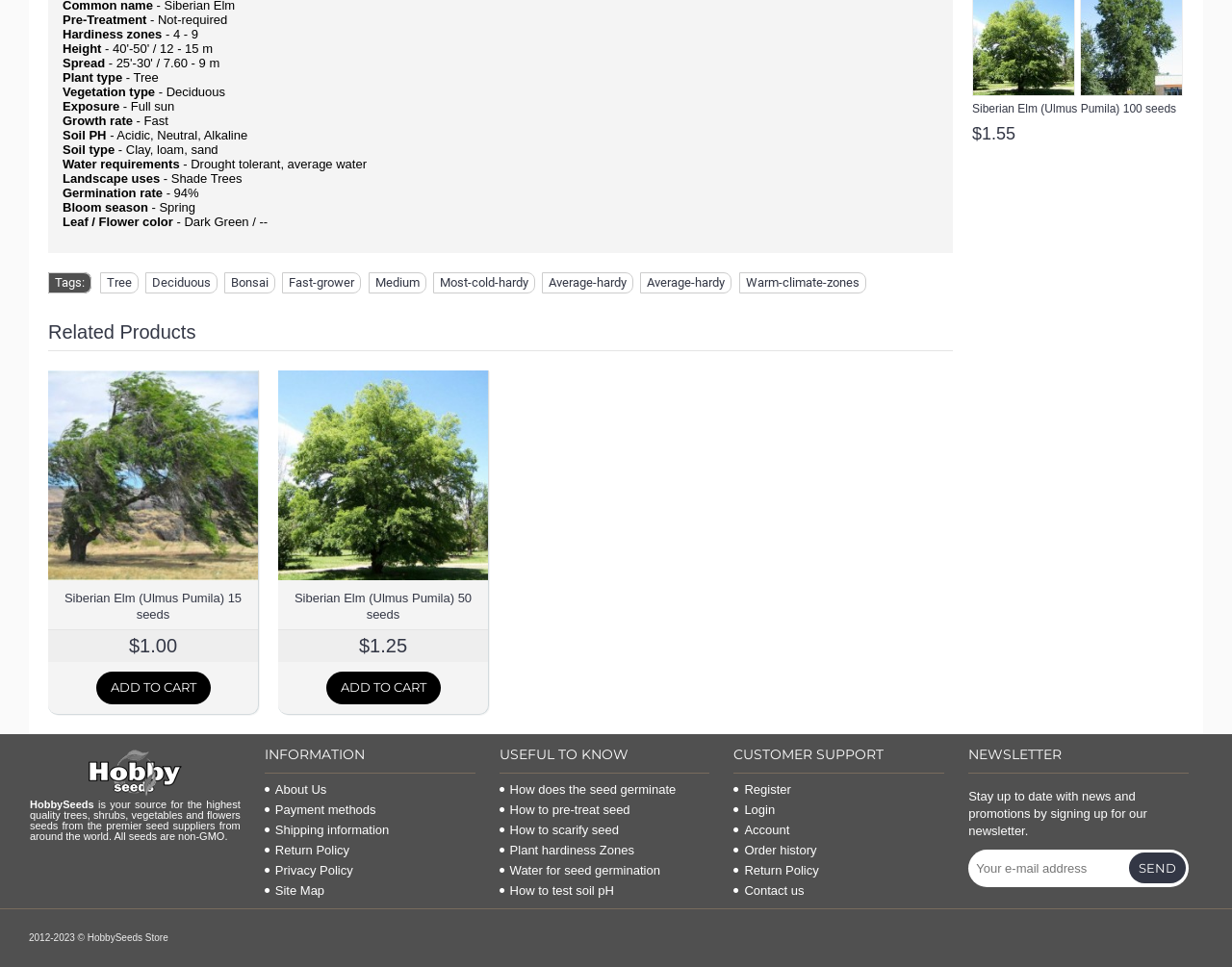Find the bounding box coordinates of the clickable area required to complete the following action: "Click on the 'ADD TO CART' button for 'Siberian Elm (Ulmus Pumila) 15 seeds'".

[0.078, 0.695, 0.171, 0.728]